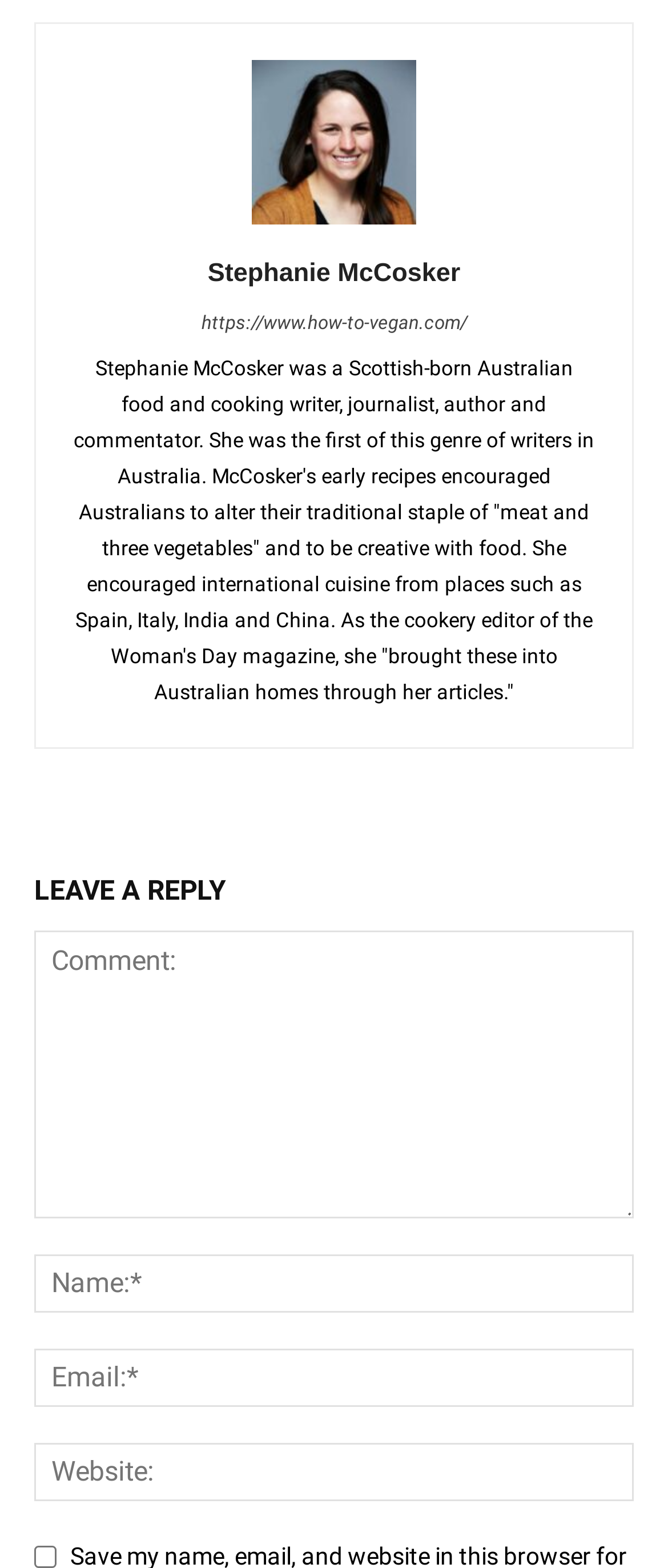Find the bounding box coordinates corresponding to the UI element with the description: "https://www.how-to-vegan.com/". The coordinates should be formatted as [left, top, right, bottom], with values as floats between 0 and 1.

[0.301, 0.199, 0.699, 0.213]